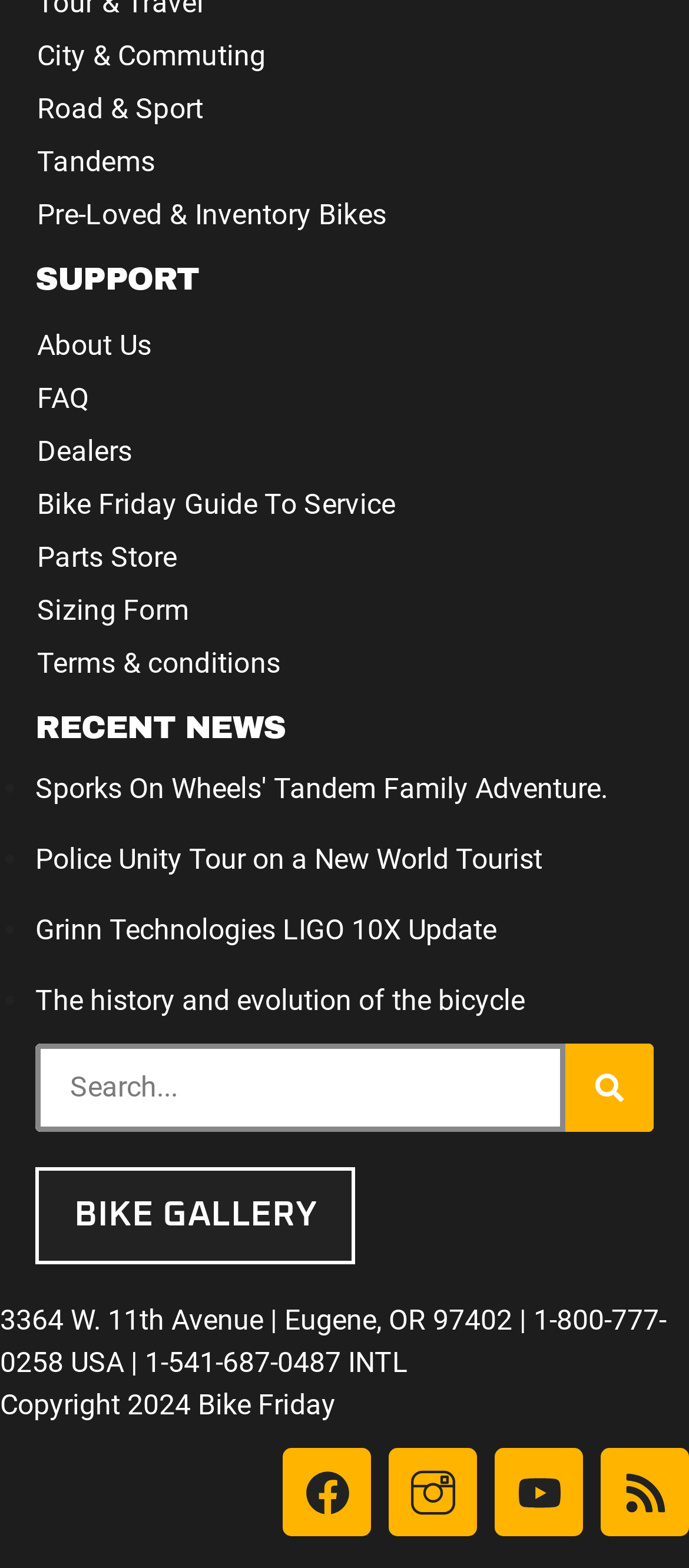Could you highlight the region that needs to be clicked to execute the instruction: "Visit Facebook page"?

[0.41, 0.923, 0.538, 0.98]